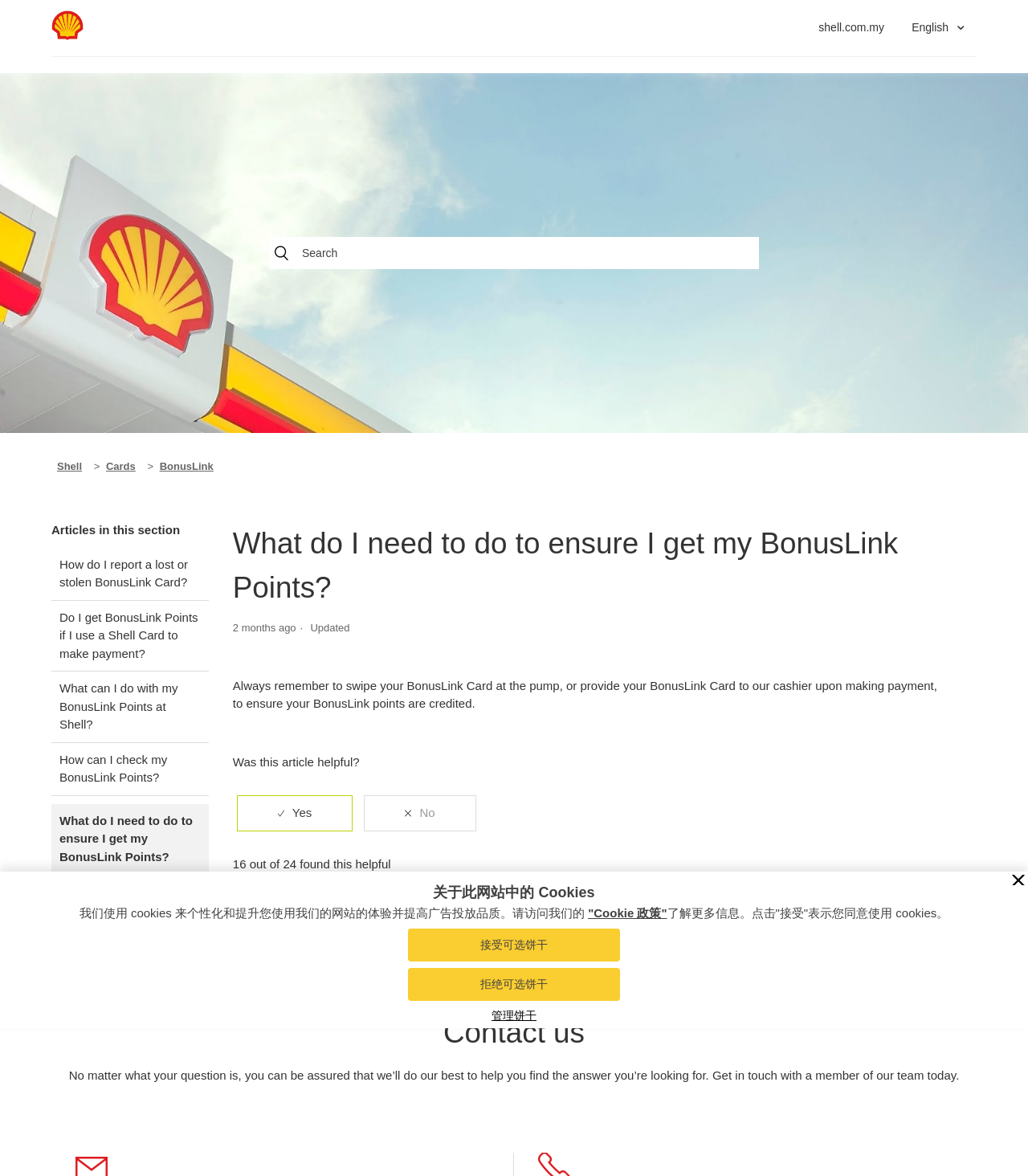Given the webpage screenshot, identify the bounding box of the UI element that matches this description: "aria-label="Search" name="query" placeholder="Search"".

[0.262, 0.202, 0.738, 0.229]